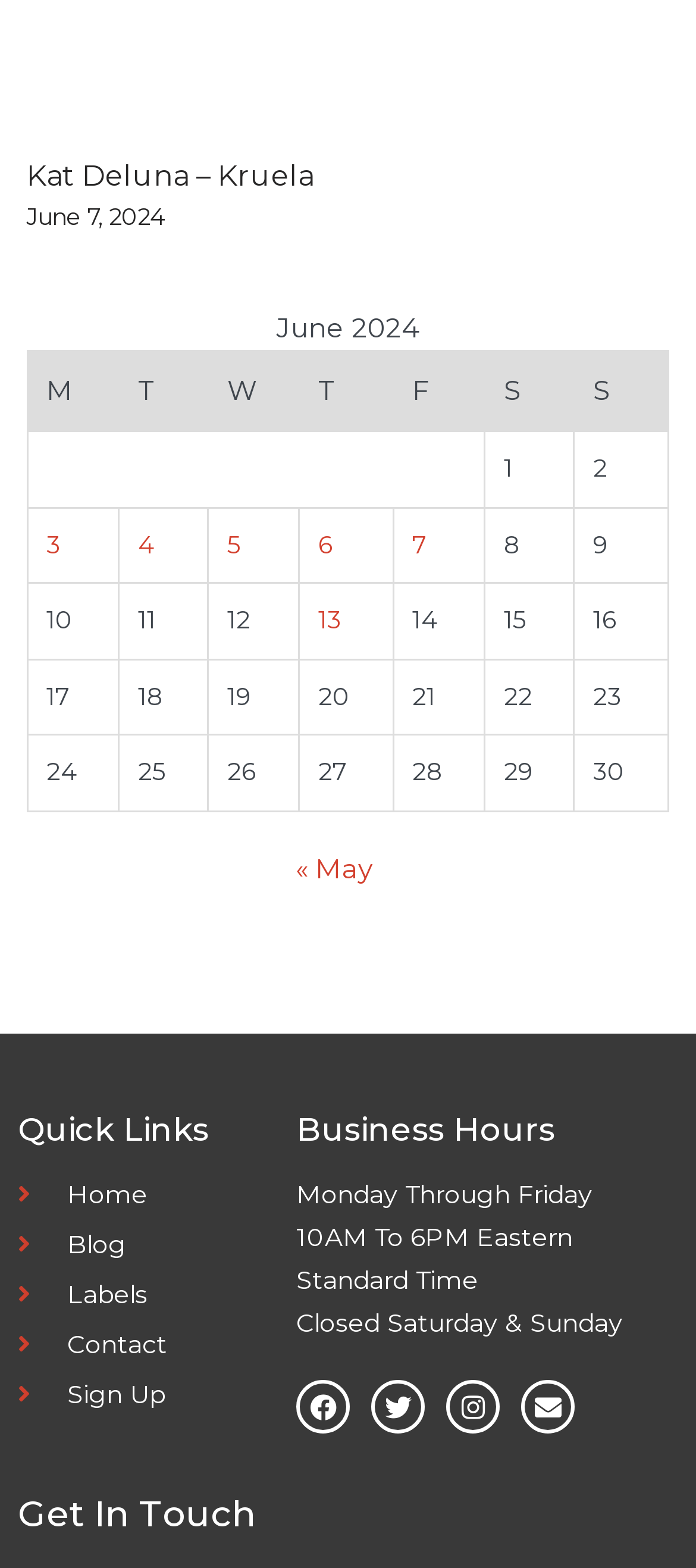Locate the bounding box coordinates of the element I should click to achieve the following instruction: "Go to the previous month".

[0.424, 0.543, 0.535, 0.565]